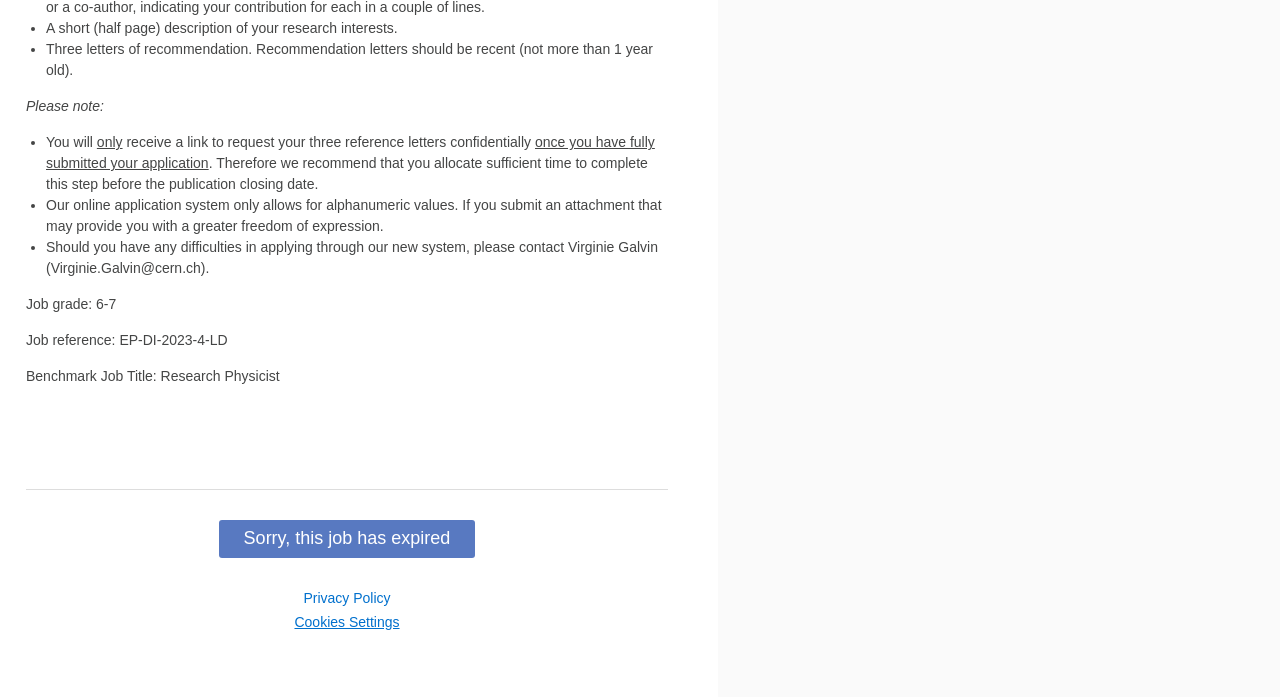How many letters of recommendation are required?
Using the image as a reference, deliver a detailed and thorough answer to the question.

The requirement for letters of recommendation is mentioned in the list of application requirements, where it is stated that 'Three letters of recommendation' are needed.